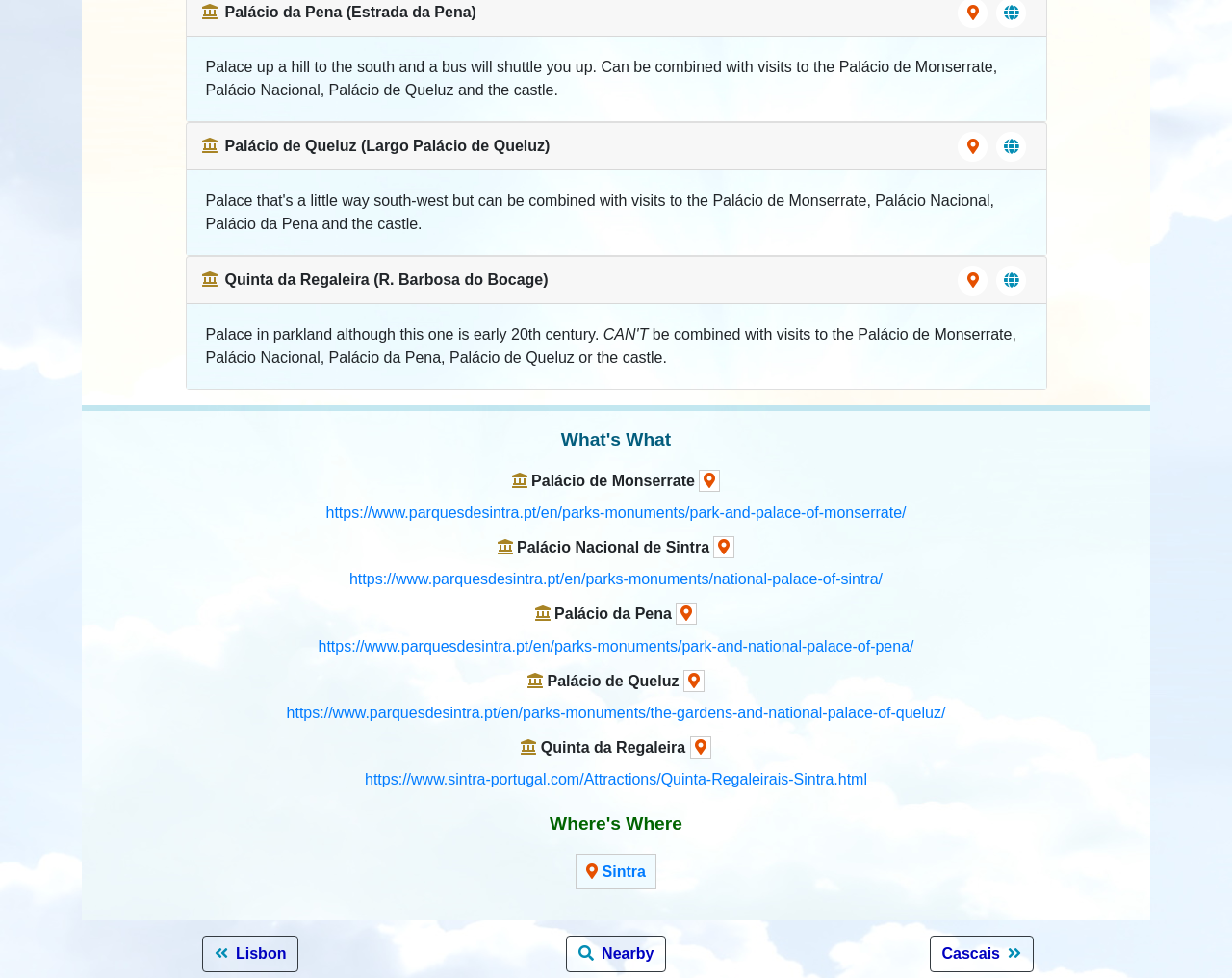Using the format (top-left x, top-left y, bottom-right x, bottom-right y), and given the element description, identify the bounding box coordinates within the screenshot: Cascais

[0.754, 0.957, 0.839, 0.994]